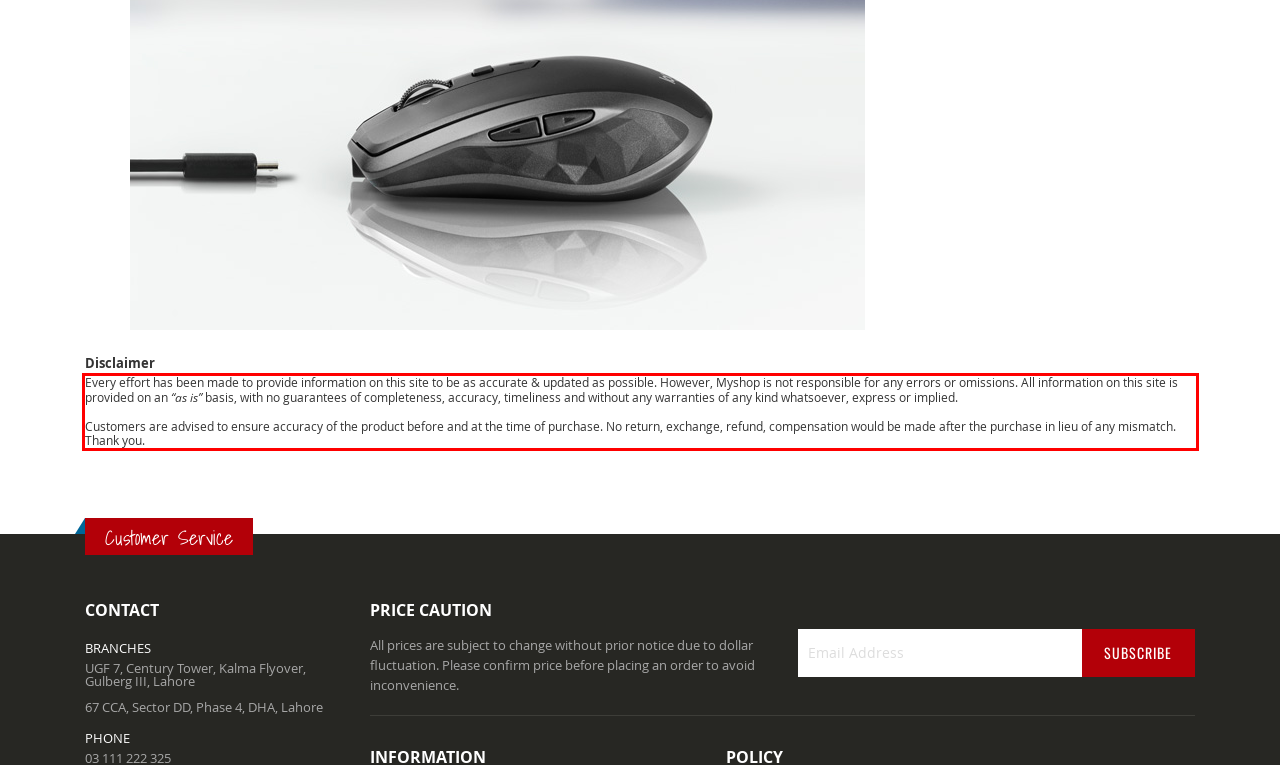There is a UI element on the webpage screenshot marked by a red bounding box. Extract and generate the text content from within this red box.

Every effort has been made to provide information on this site to be as accurate & updated as possible. However, Myshop is not responsible for any errors or omissions. All information on this site is provided on an “as is” basis, with no guarantees of completeness, accuracy, timeliness and without any warranties of any kind whatsoever, express or implied. Customers are advised to ensure accuracy of the product before and at the time of purchase. No return, exchange, refund, compensation would be made after the purchase in lieu of any mismatch. Thank you.